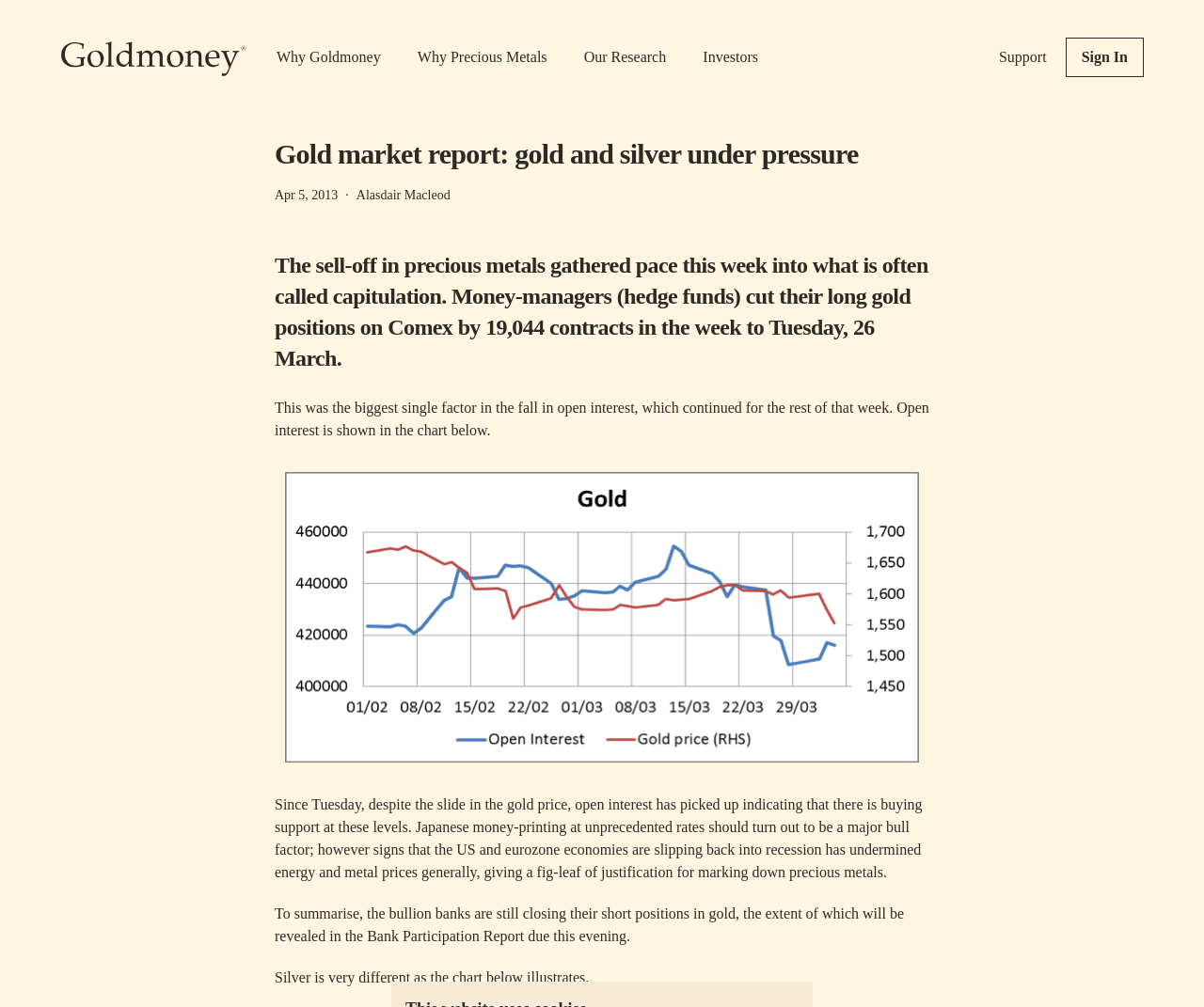Identify the bounding box for the element characterized by the following description: "Read More >>".

None